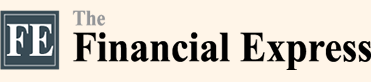Respond to the question below with a concise word or phrase:
What is the primary audience of the publication?

Bangladeshi audience